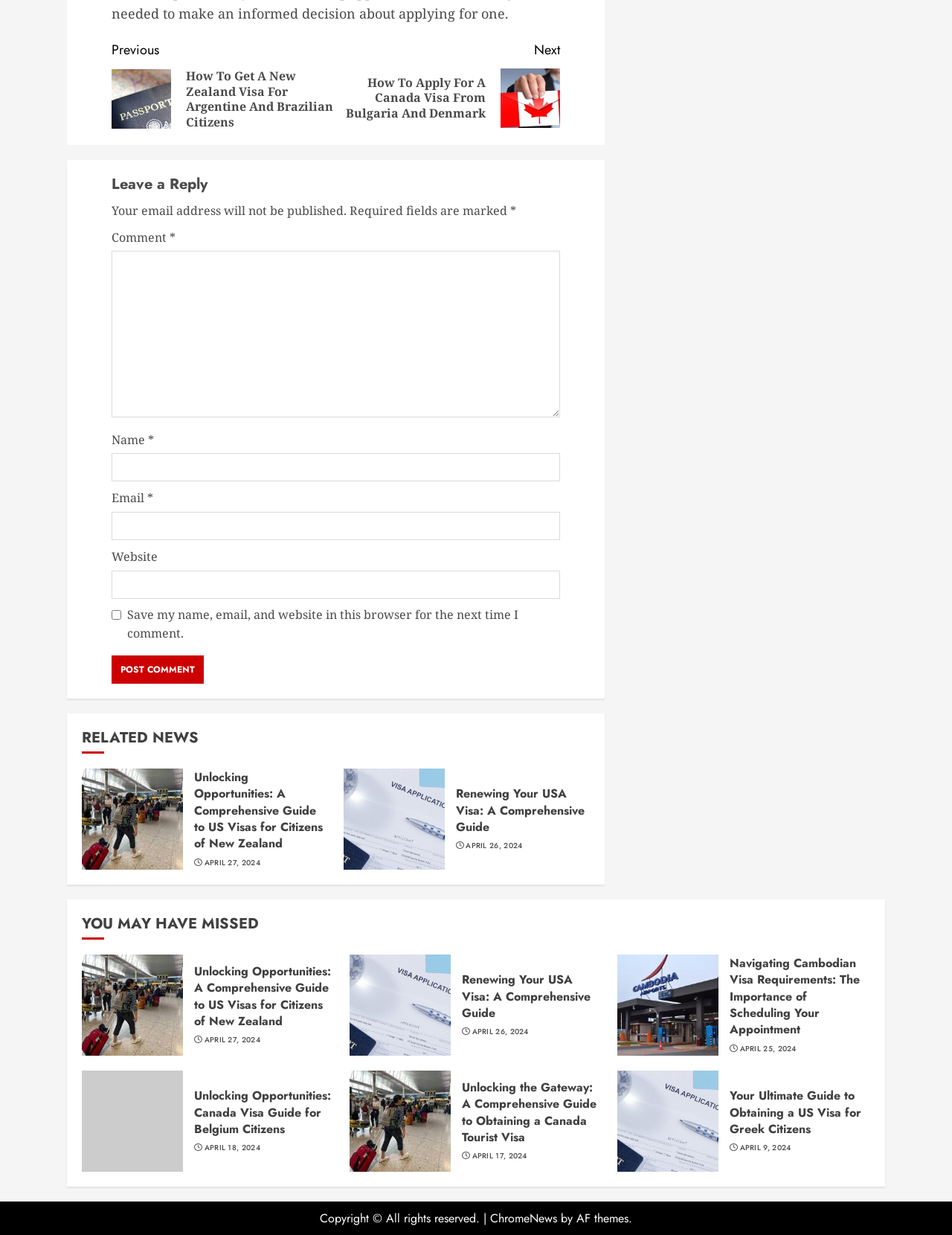Please find the bounding box coordinates of the section that needs to be clicked to achieve this instruction: "Click the 'Next post' link".

[0.353, 0.032, 0.588, 0.103]